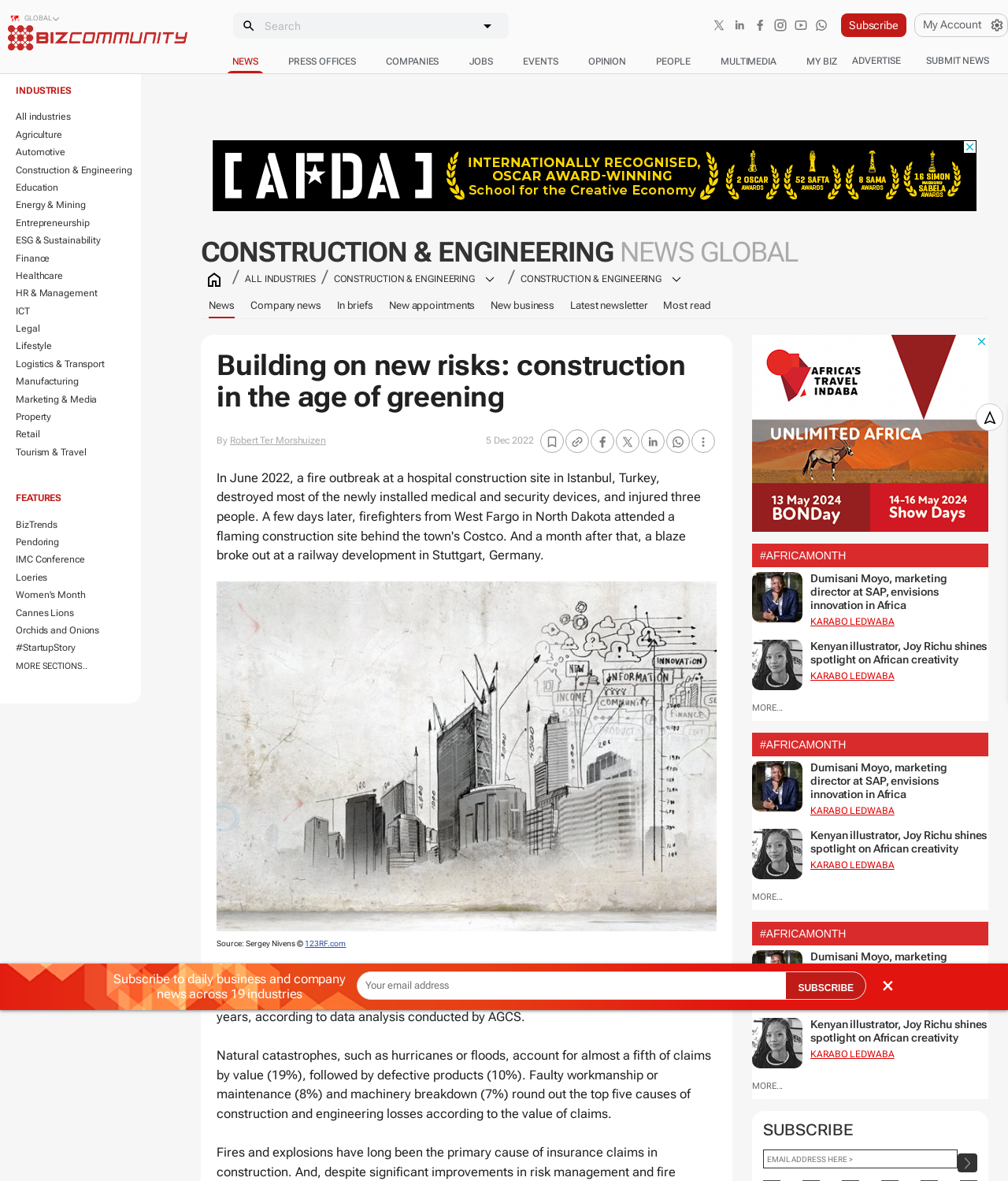Based on what you see in the screenshot, provide a thorough answer to this question: What is the name of the author of the article?

I found the link 'KARABO LEDWABA' which suggests that Karabo Ledwaba is the author of the article.